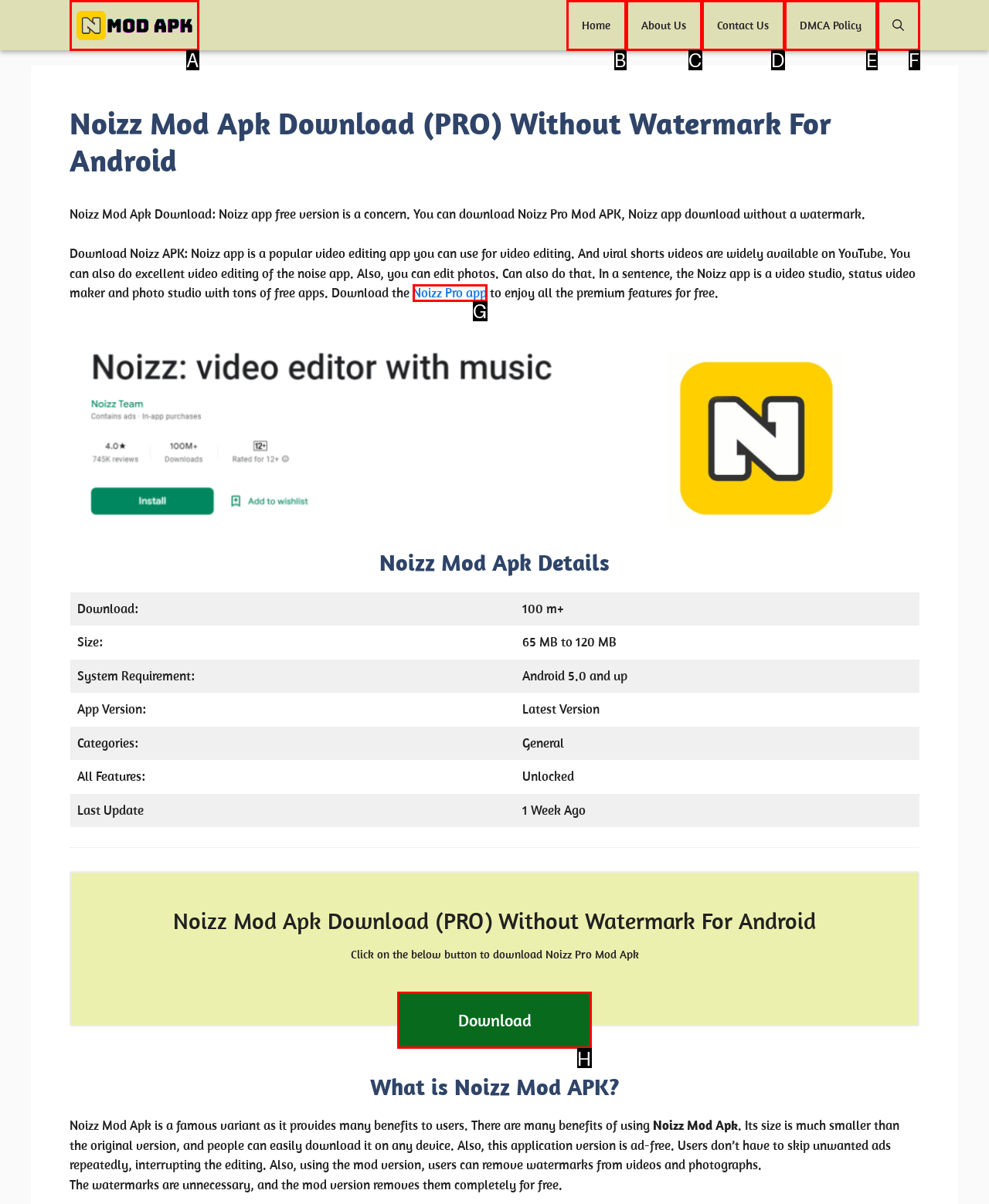Tell me which one HTML element I should click to complete the following task: Download Noizz Pro Mod Apk Answer with the option's letter from the given choices directly.

H